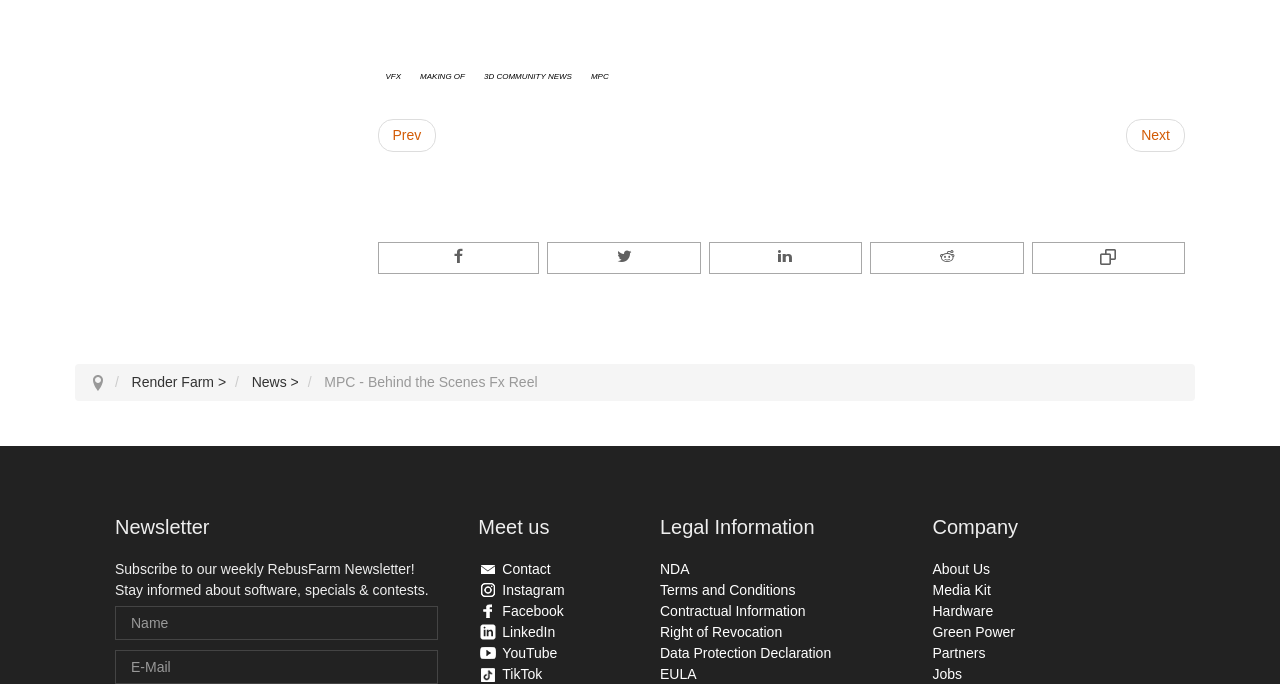What is the name of the company behind the scenes Fx Reel?
Please interpret the details in the image and answer the question thoroughly.

I found the answer by looking at the breadcrumbs navigation section, where it says 'You are here:' and then 'Render Farm > News > MPC - Behind the Scenes Fx Reel'. This indicates that MPC is the company behind the scenes Fx Reel.